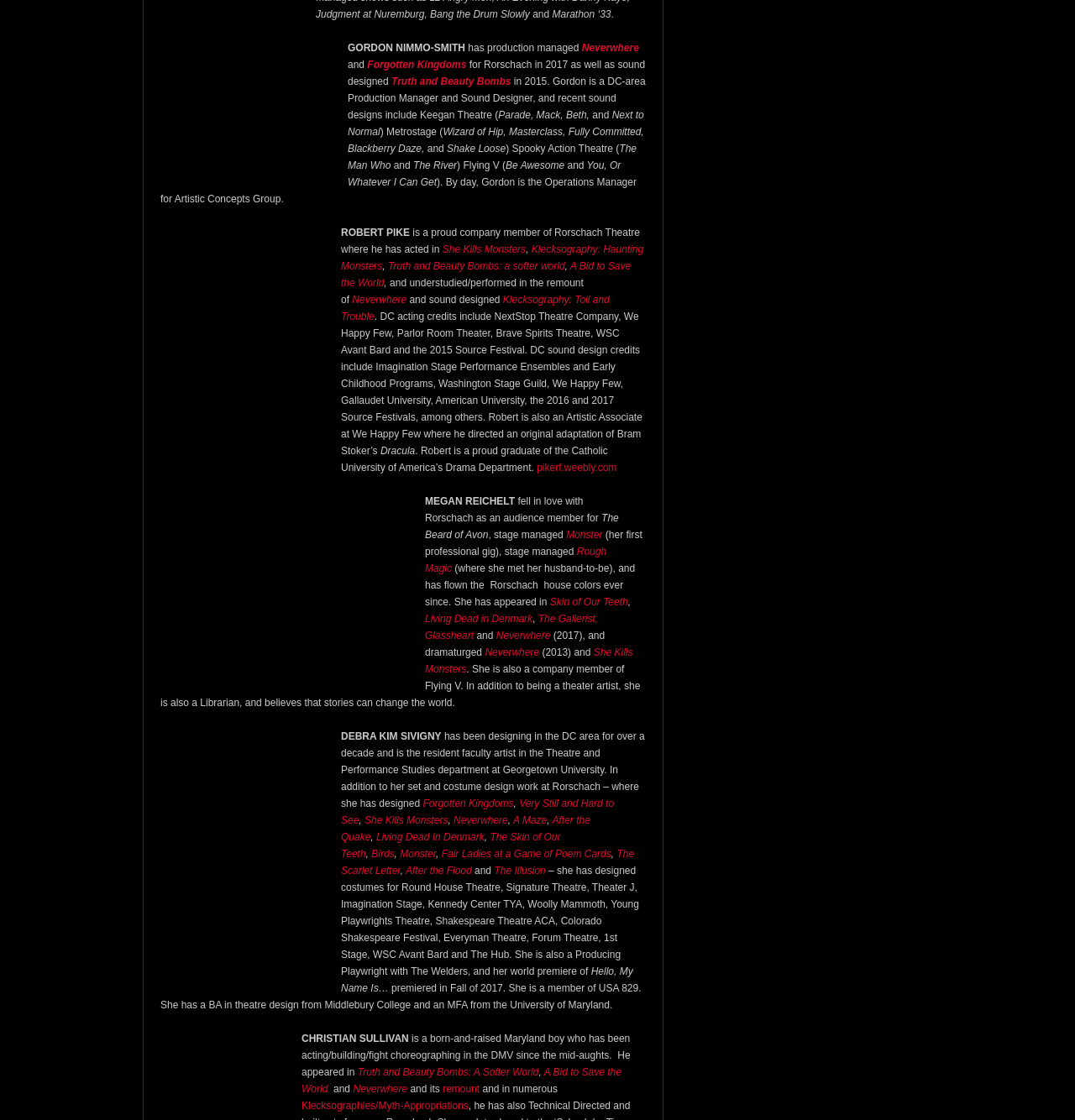Specify the bounding box coordinates of the element's region that should be clicked to achieve the following instruction: "visit Megan Reichelt's page". The bounding box coordinates consist of four float numbers between 0 and 1, in the format [left, top, right, bottom].

[0.149, 0.44, 0.39, 0.615]